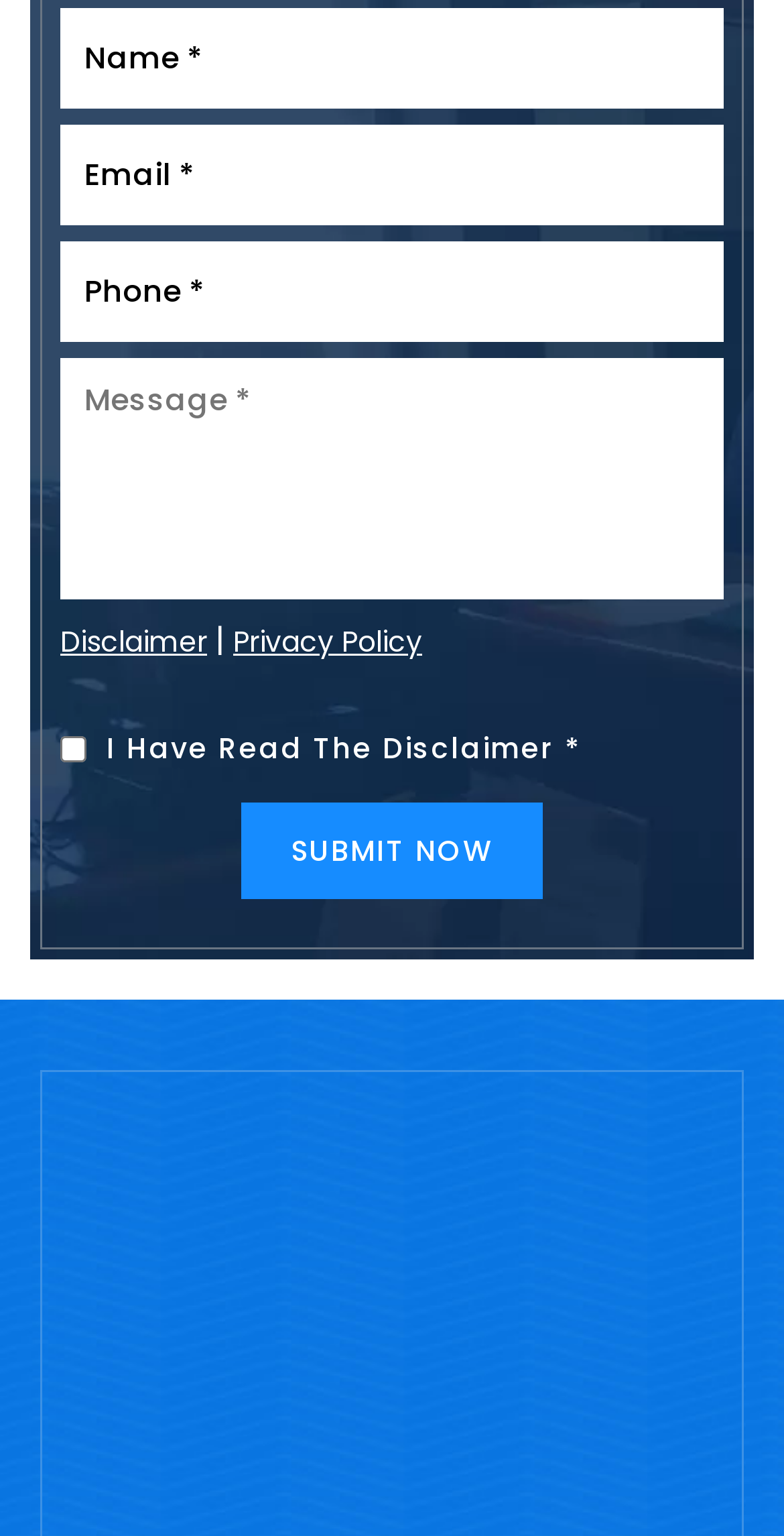Analyze the image and deliver a detailed answer to the question: What are the two links below the input fields?

The two links are 'Disclaimer' and 'Privacy Policy', which are indicated by the link elements with the texts 'Disclaimer' and 'Privacy Policy' and bounding box coordinates [0.077, 0.404, 0.264, 0.432] and [0.297, 0.404, 0.538, 0.43] respectively.